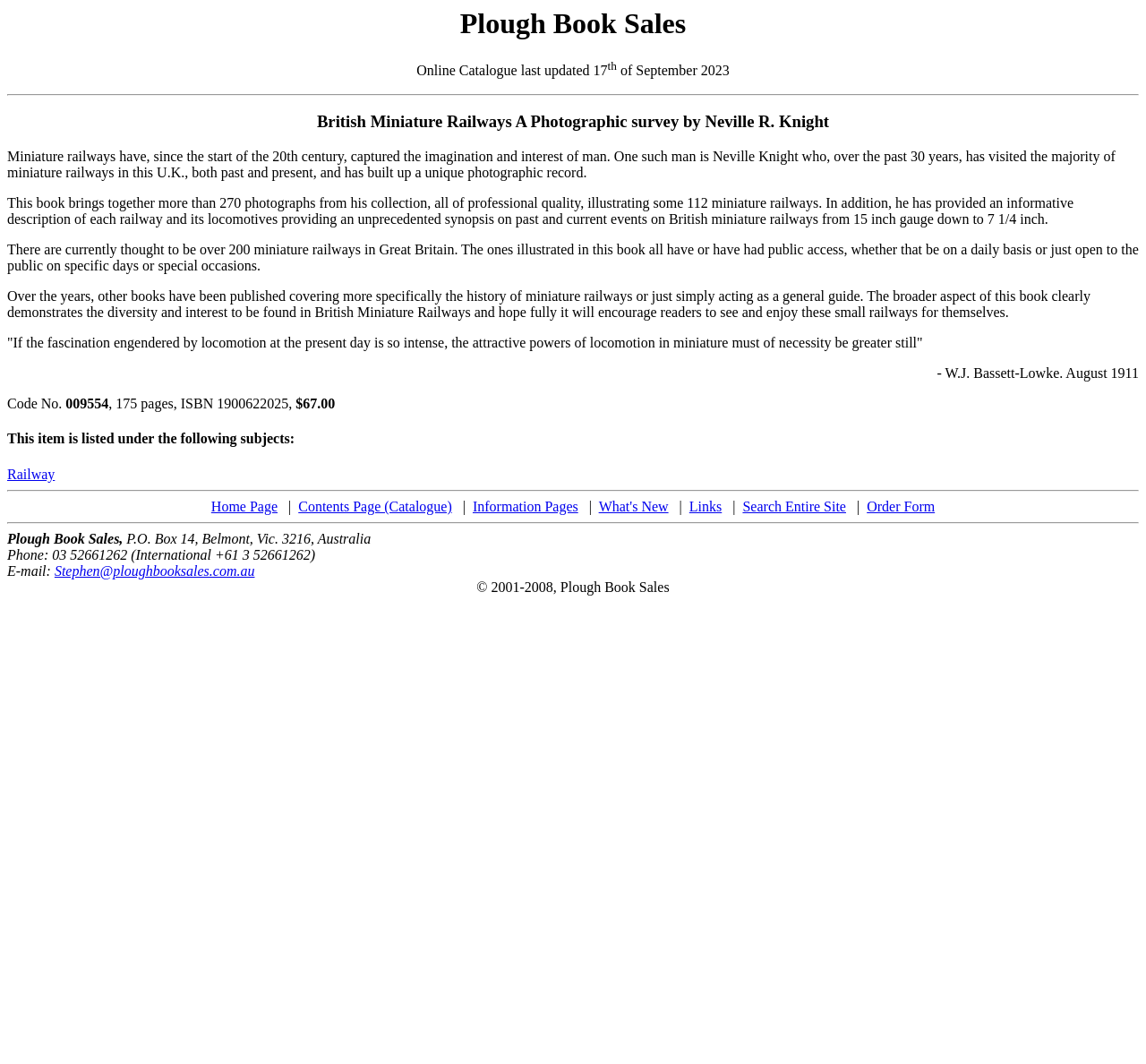Review the image closely and give a comprehensive answer to the question: What is the contact email of Plough Book Sales?

I found the answer by looking at the text 'E-mail: Stephen@ploughbooksales.com.au' which is located at the bottom of the webpage, describing the contact information of Plough Book Sales.